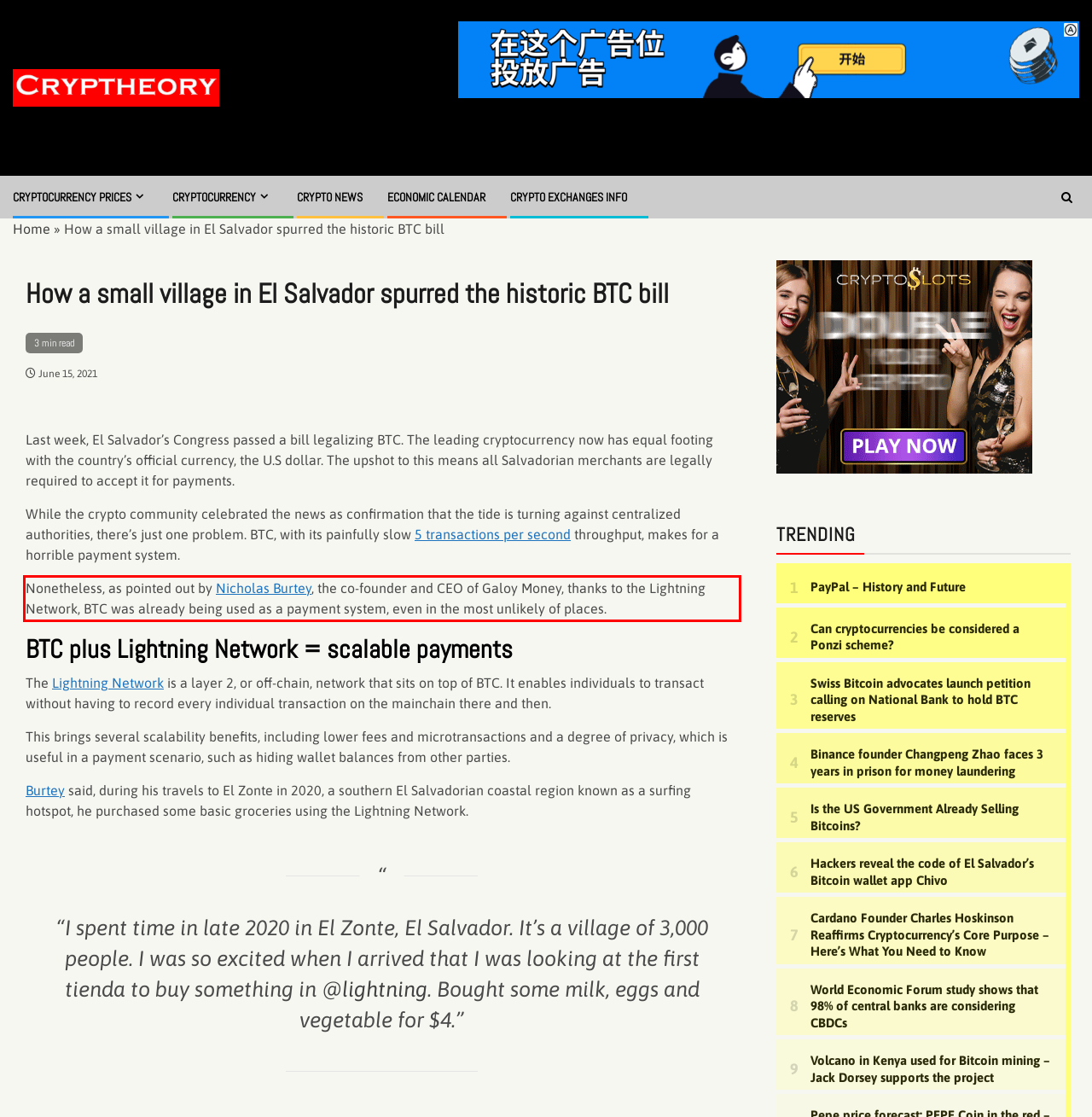Given a webpage screenshot, locate the red bounding box and extract the text content found inside it.

Nonetheless, as pointed out by Nicholas Burtey, the co-founder and CEO of Galoy Money, thanks to the Lightning Network, BTC was already being used as a payment system, even in the most unlikely of places.